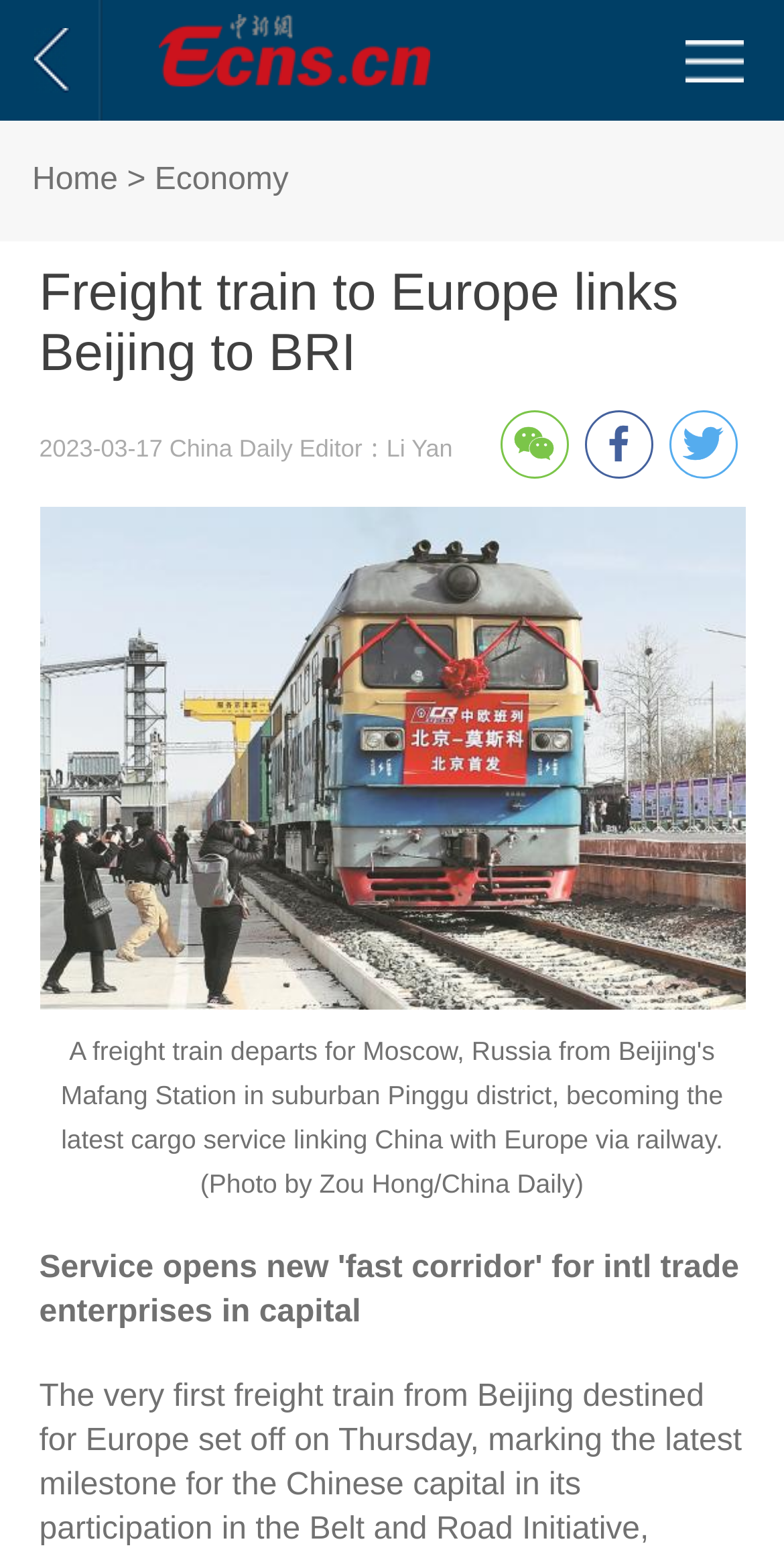What is the category of the article?
Please provide a detailed and comprehensive answer to the question.

I found the category of the article by looking at the text '> Economy' which is located at the top of the page, next to the 'Home' link.